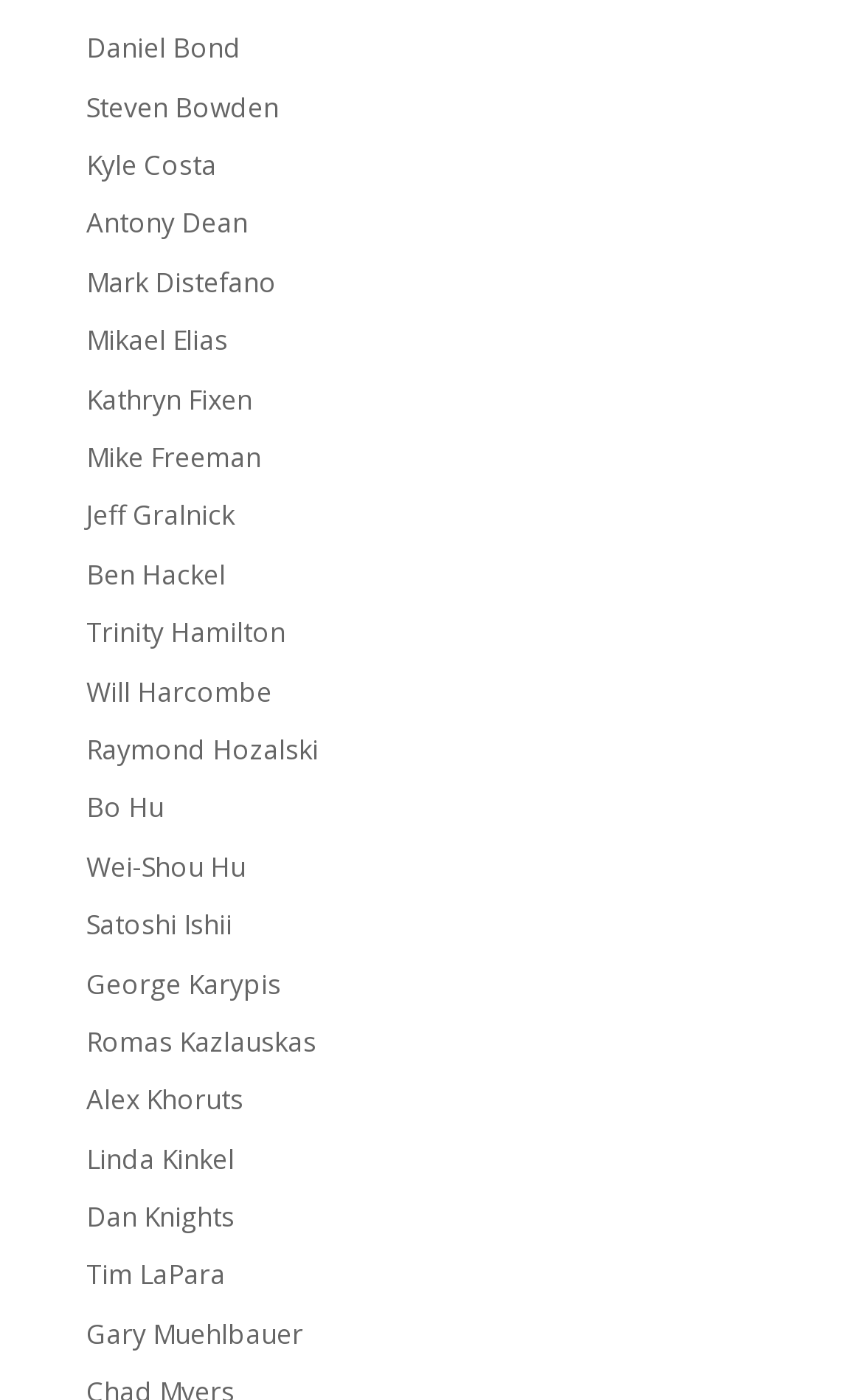Determine the bounding box coordinates of the section to be clicked to follow the instruction: "Go to online store". The coordinates should be given as four float numbers between 0 and 1, formatted as [left, top, right, bottom].

None